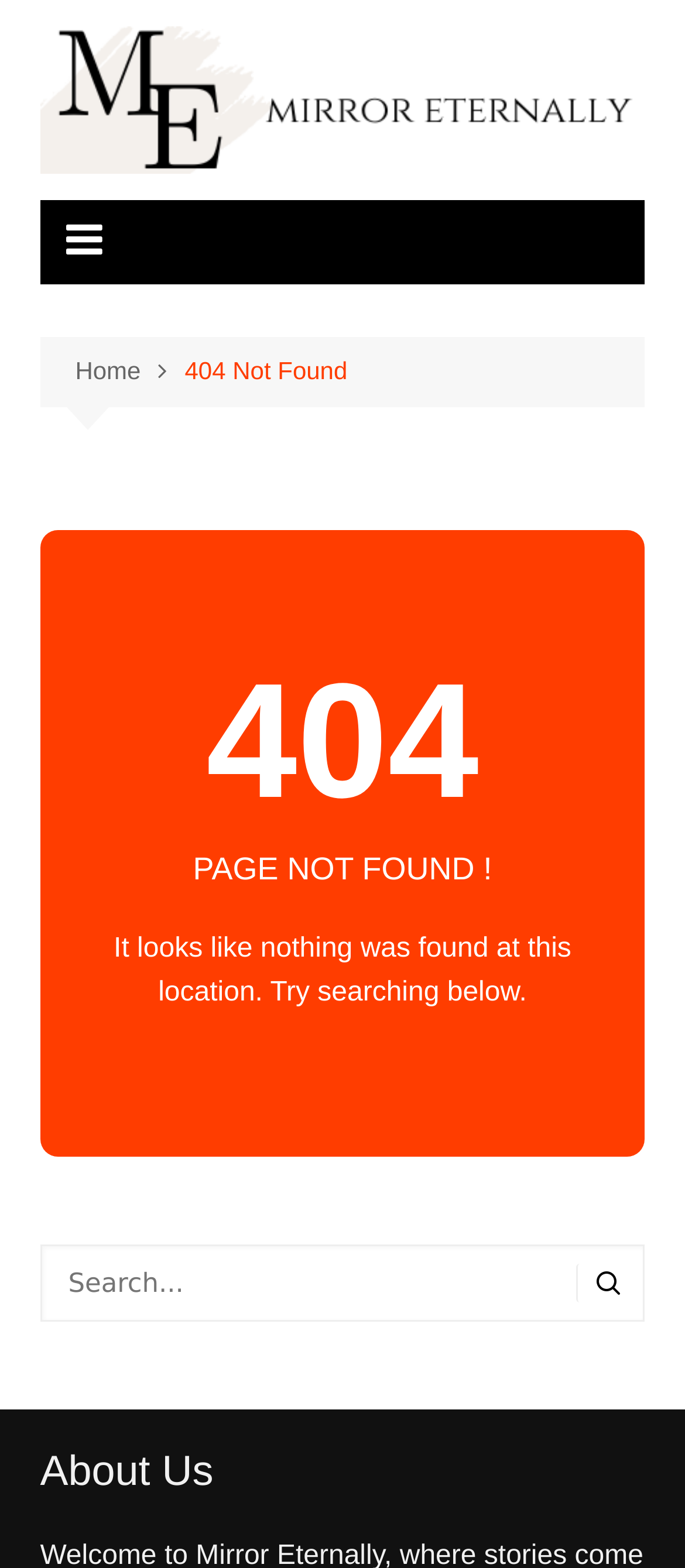What is the logo of the website?
Provide a detailed answer to the question using information from the image.

The logo of the website is located at the top left corner of the page, and it is an image with the text 'Mirror Eternally'.